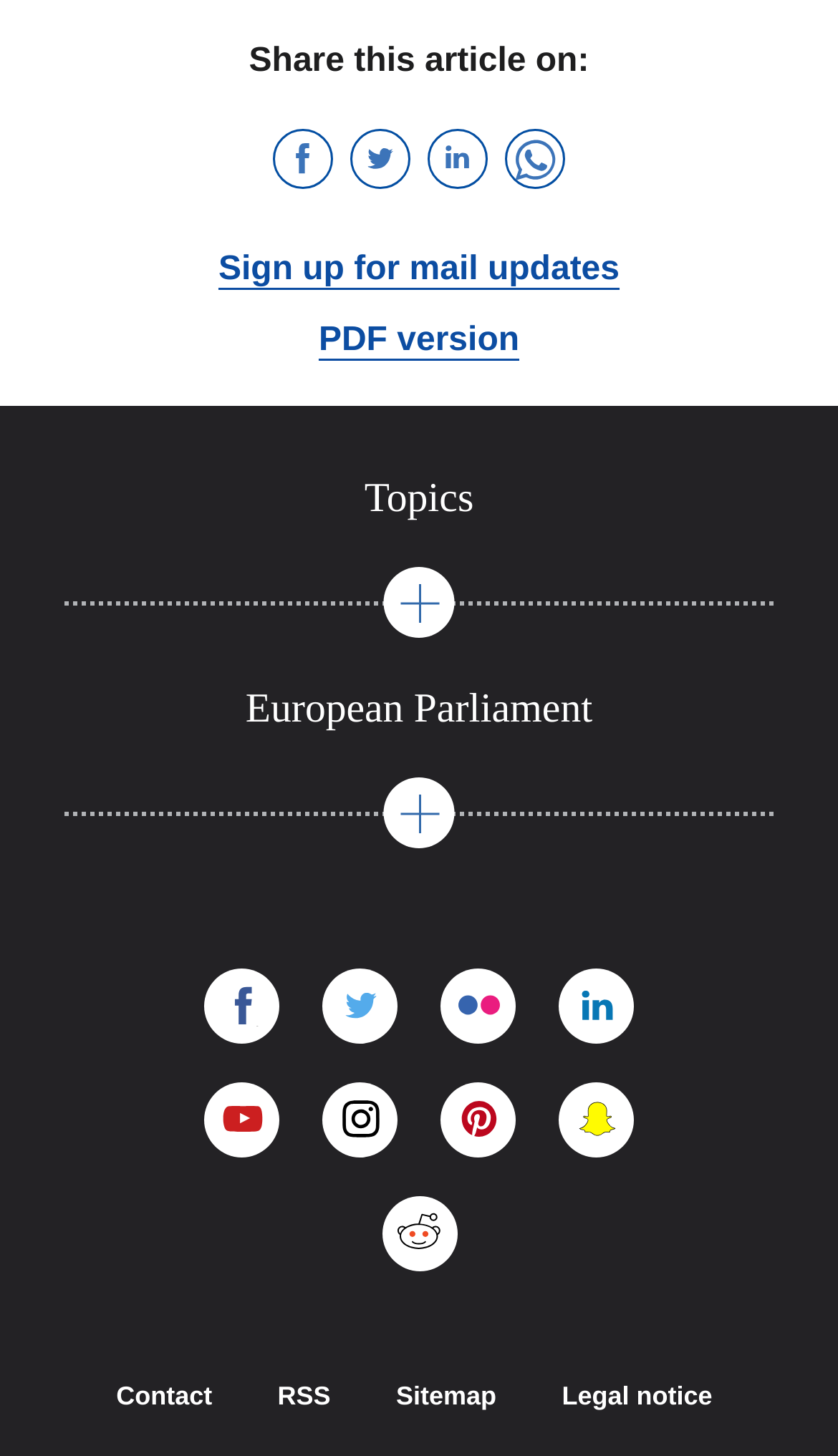Find the bounding box coordinates of the clickable region needed to perform the following instruction: "Share this page on Facebook". The coordinates should be provided as four float numbers between 0 and 1, i.e., [left, top, right, bottom].

[0.326, 0.088, 0.397, 0.13]